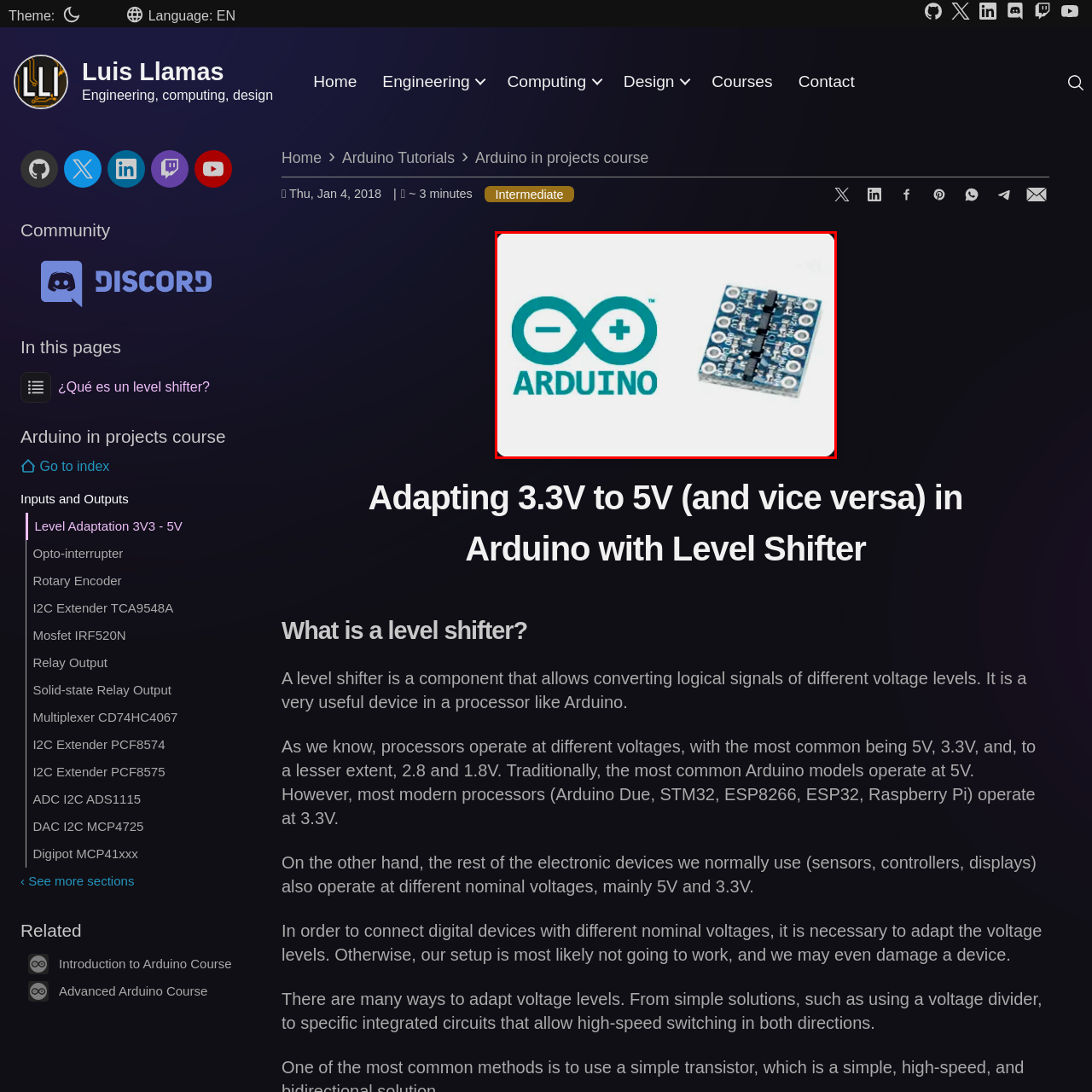Look closely at the image highlighted by the red bounding box and supply a detailed explanation in response to the following question: What is emphasized by the combination of the Arduino logo and the electronic module?

The combination of the Arduino logo and the electronic module highlights the central role of Arduino in electronics and DIY projects, emphasizing the integration of hardware and software to enable versatile applications in computing and design.